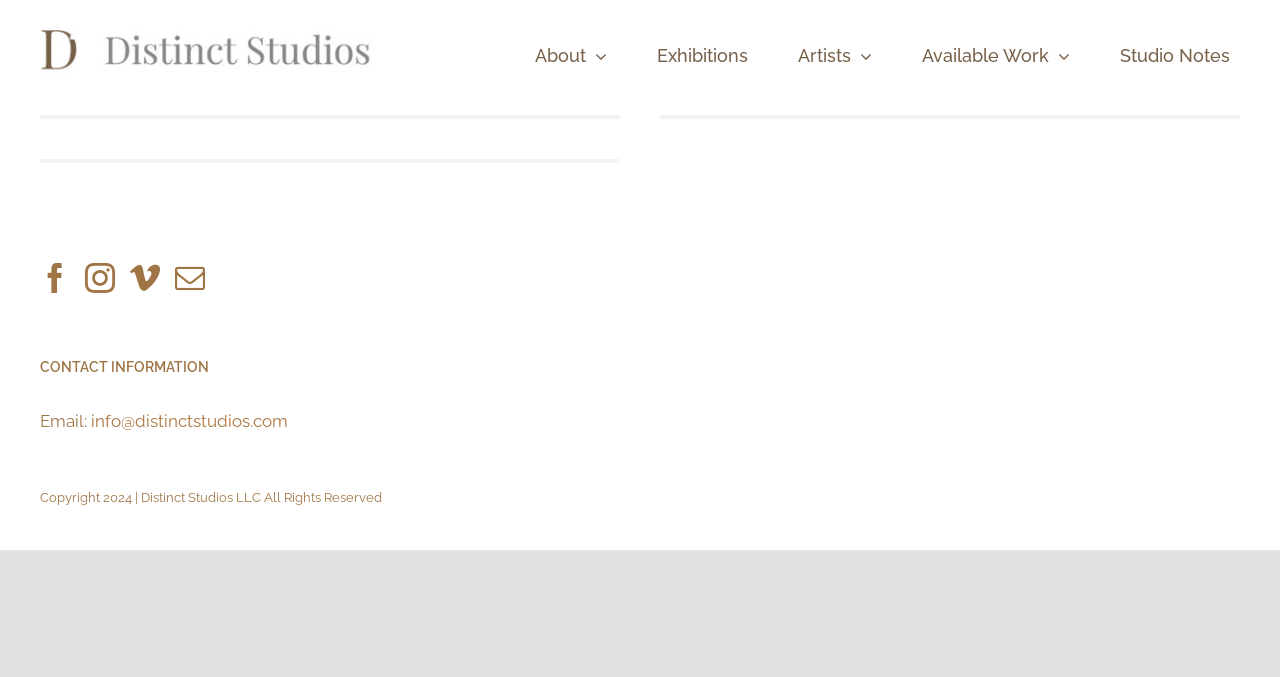Highlight the bounding box coordinates of the region I should click on to meet the following instruction: "check contact information".

[0.031, 0.527, 0.4, 0.558]